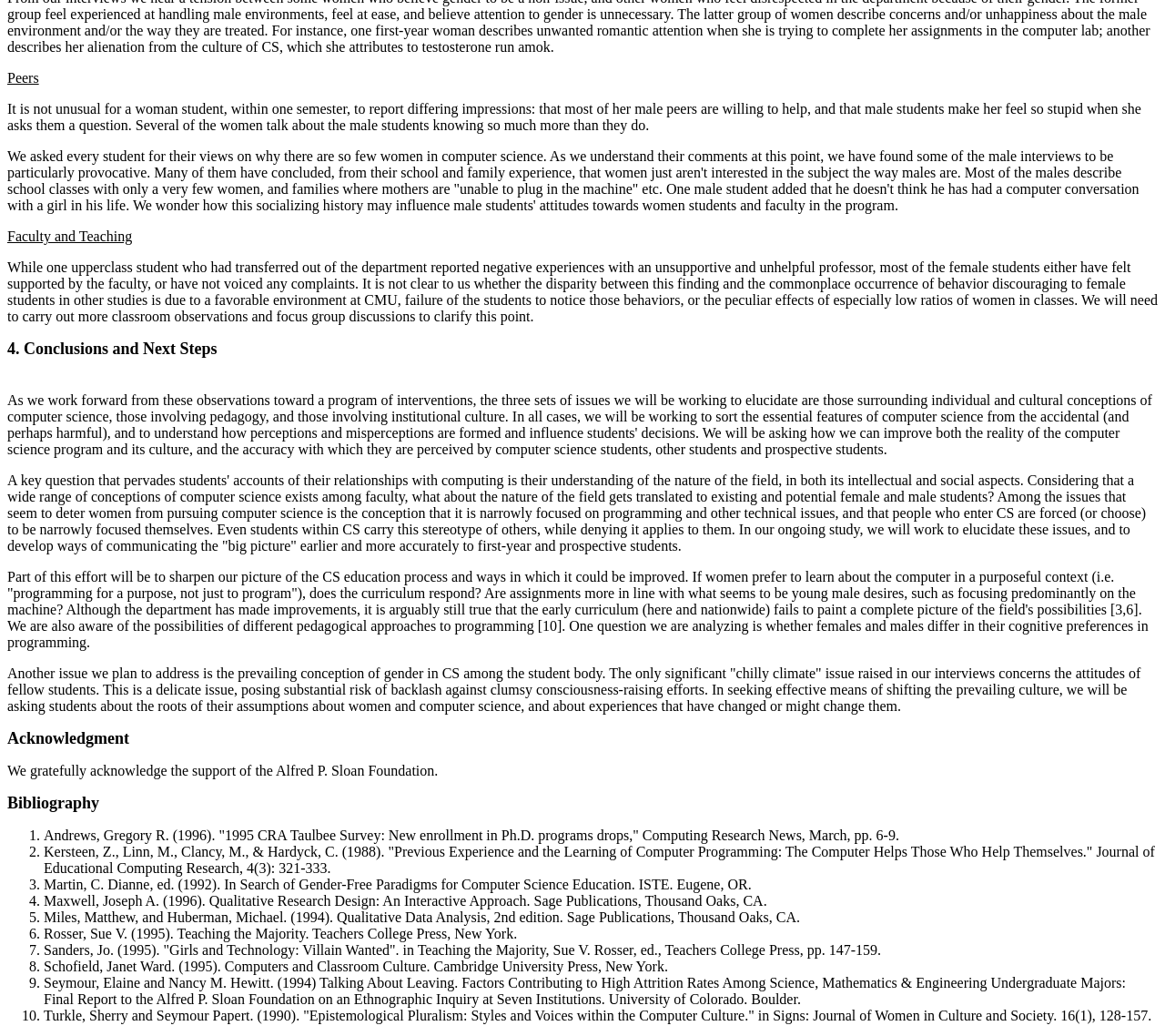Give a concise answer using only one word or phrase for this question:
What is the attitude of male students towards women in CS?

Mixed